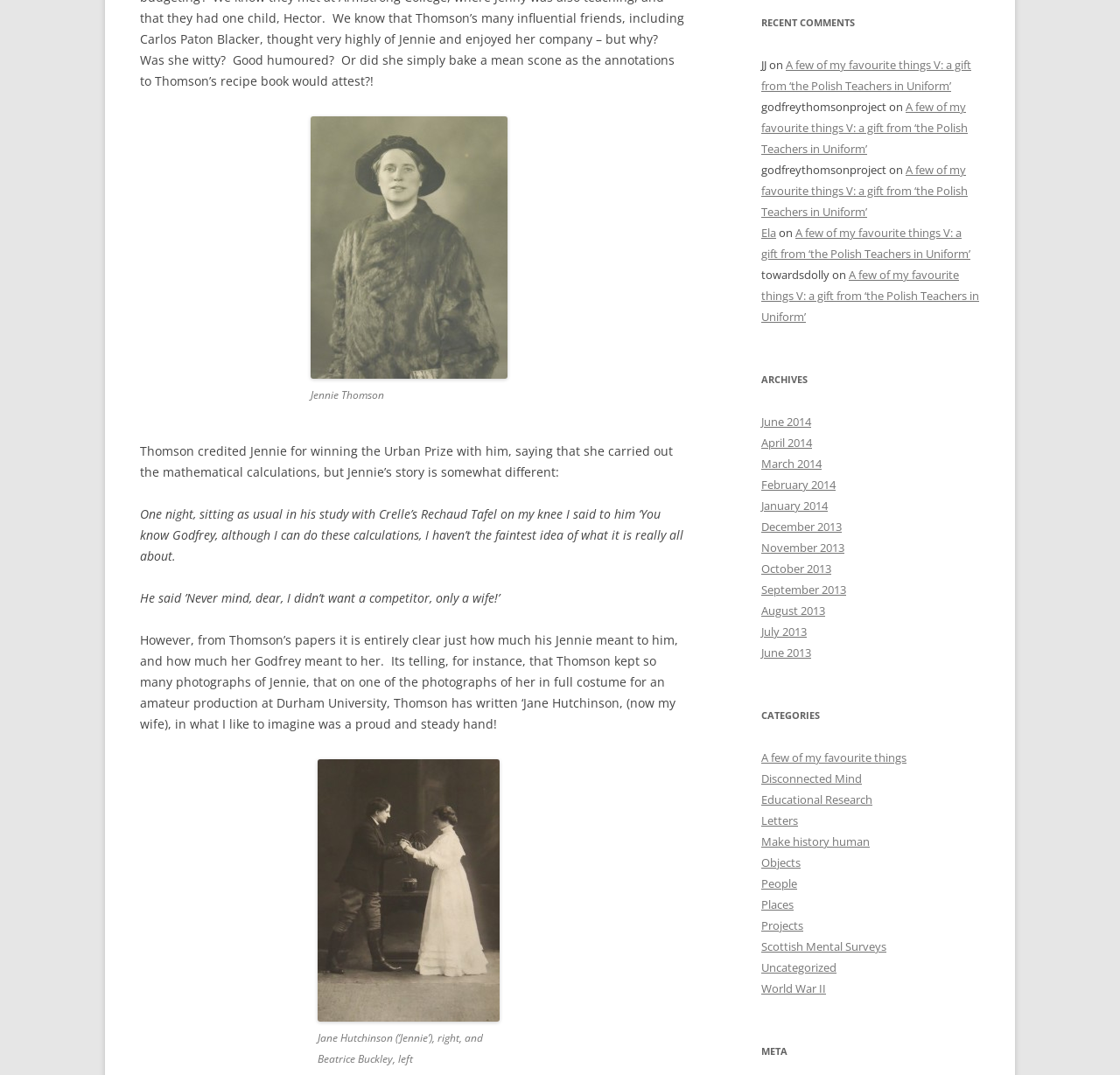Identify the bounding box for the UI element that is described as follows: "parent_node: Jennie Thomson".

[0.277, 0.34, 0.453, 0.355]